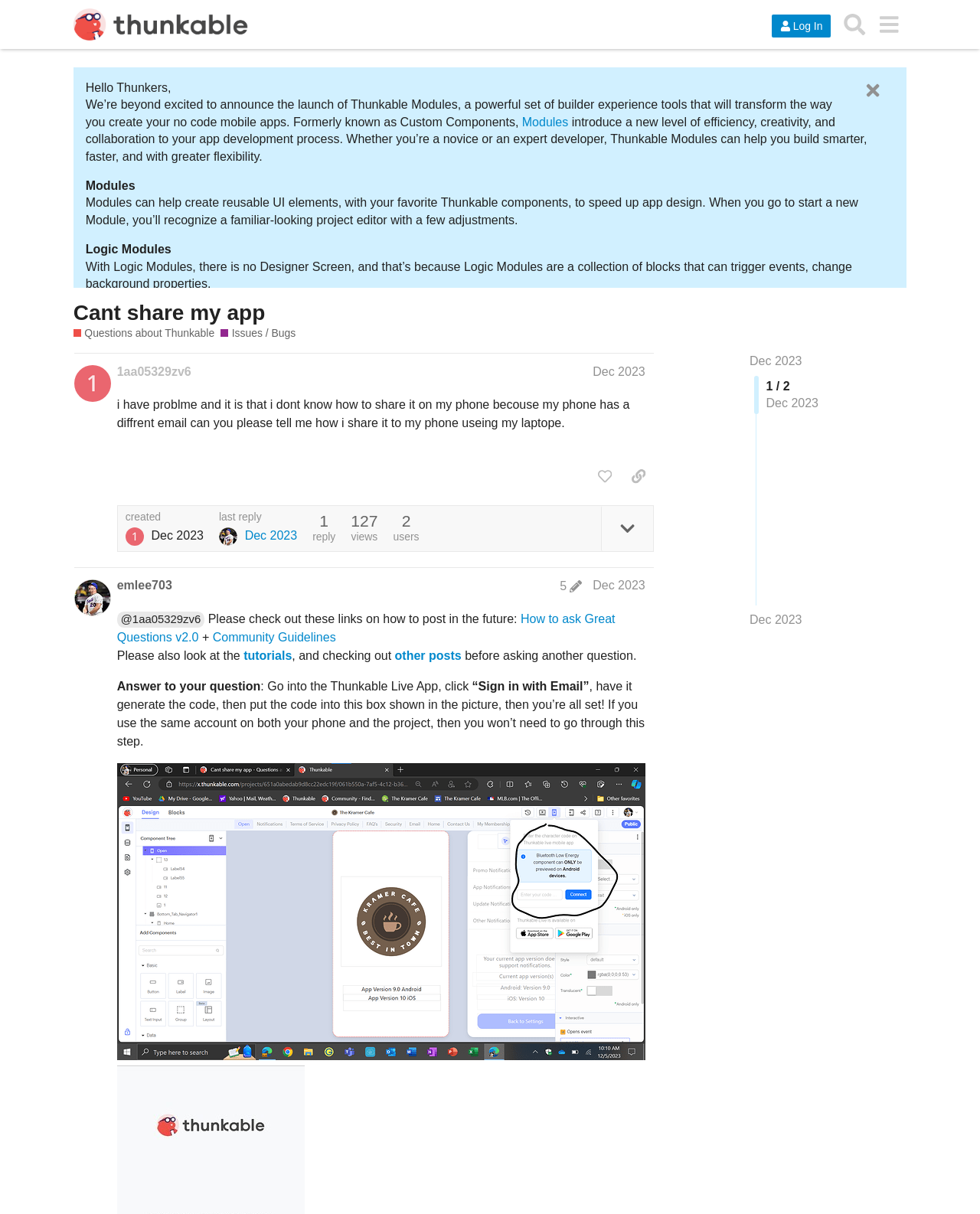Predict the bounding box coordinates for the UI element described as: "Questions about Thunkable". The coordinates should be four float numbers between 0 and 1, presented as [left, top, right, bottom].

[0.075, 0.268, 0.219, 0.281]